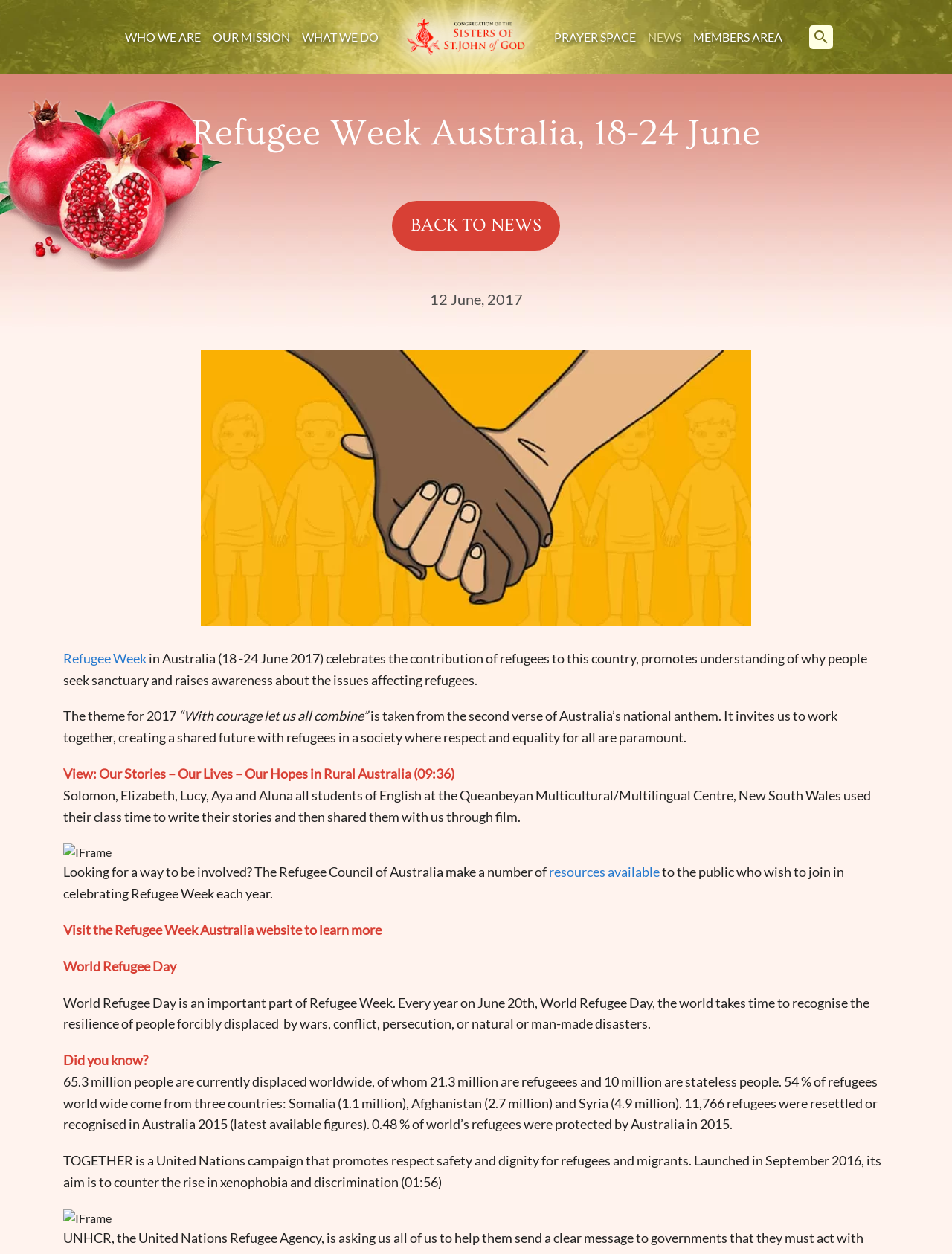Return the bounding box coordinates of the UI element that corresponds to this description: "Who We Are". The coordinates must be given as four float numbers in the range of 0 and 1, [left, top, right, bottom].

[0.125, 0.019, 0.217, 0.04]